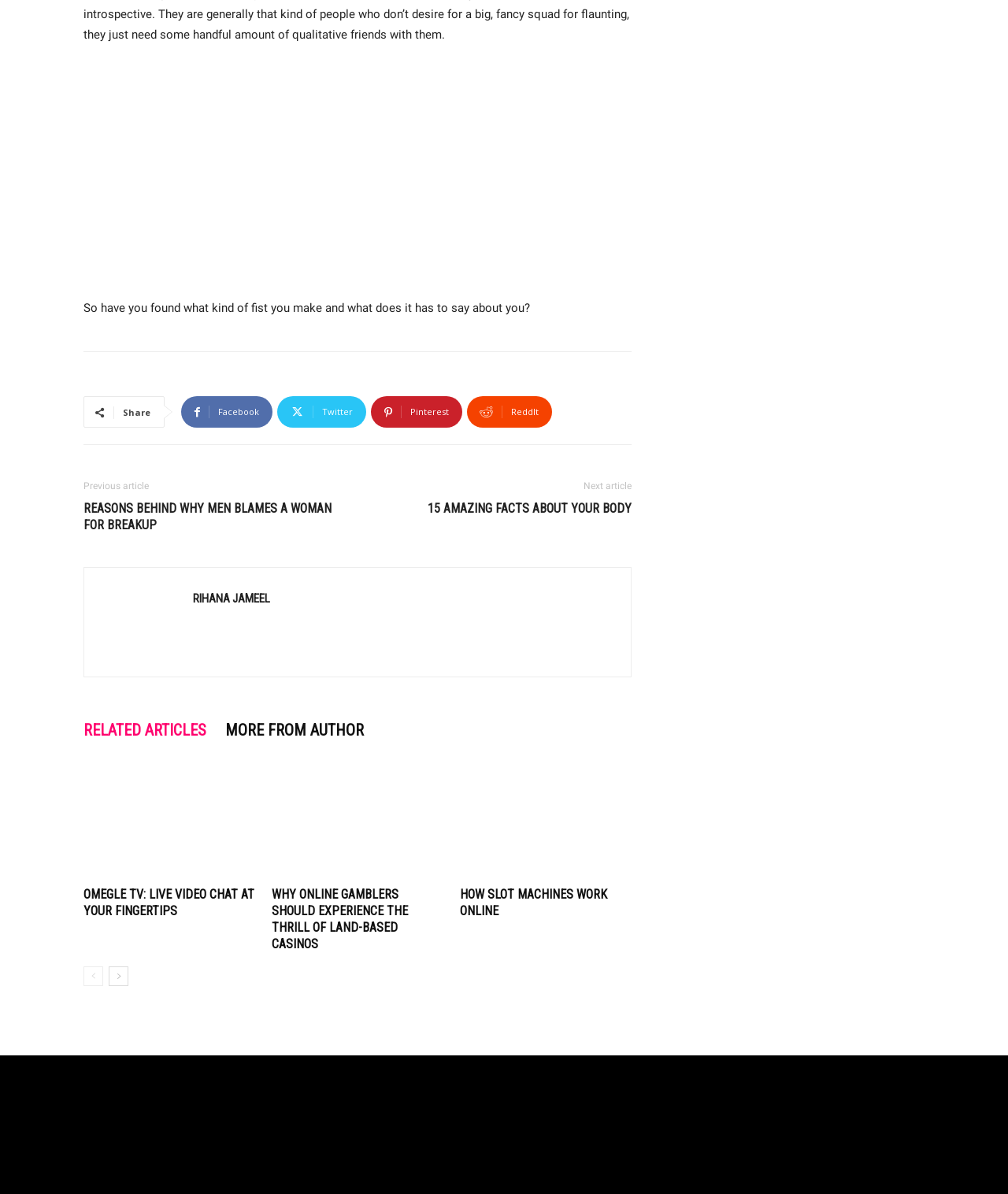With reference to the screenshot, provide a detailed response to the question below:
What is the title of the first related article?

The first related article is listed in the footer section of the webpage, and its title is 'REASONS BEHIND WHY MEN BLAMES A WOMAN FOR BREAKUP'.